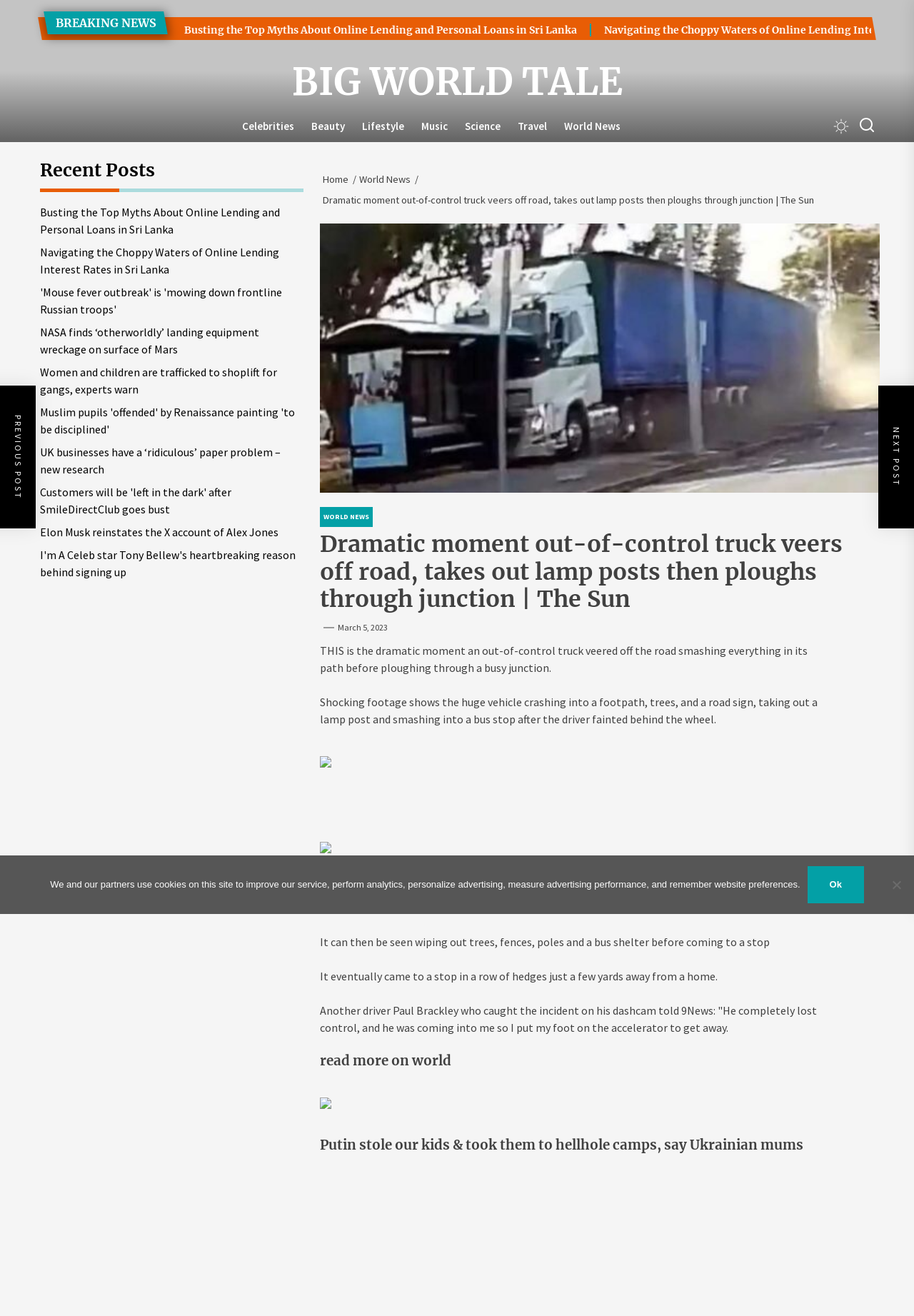Determine the bounding box coordinates for the HTML element described here: "Music".

[0.452, 0.089, 0.499, 0.102]